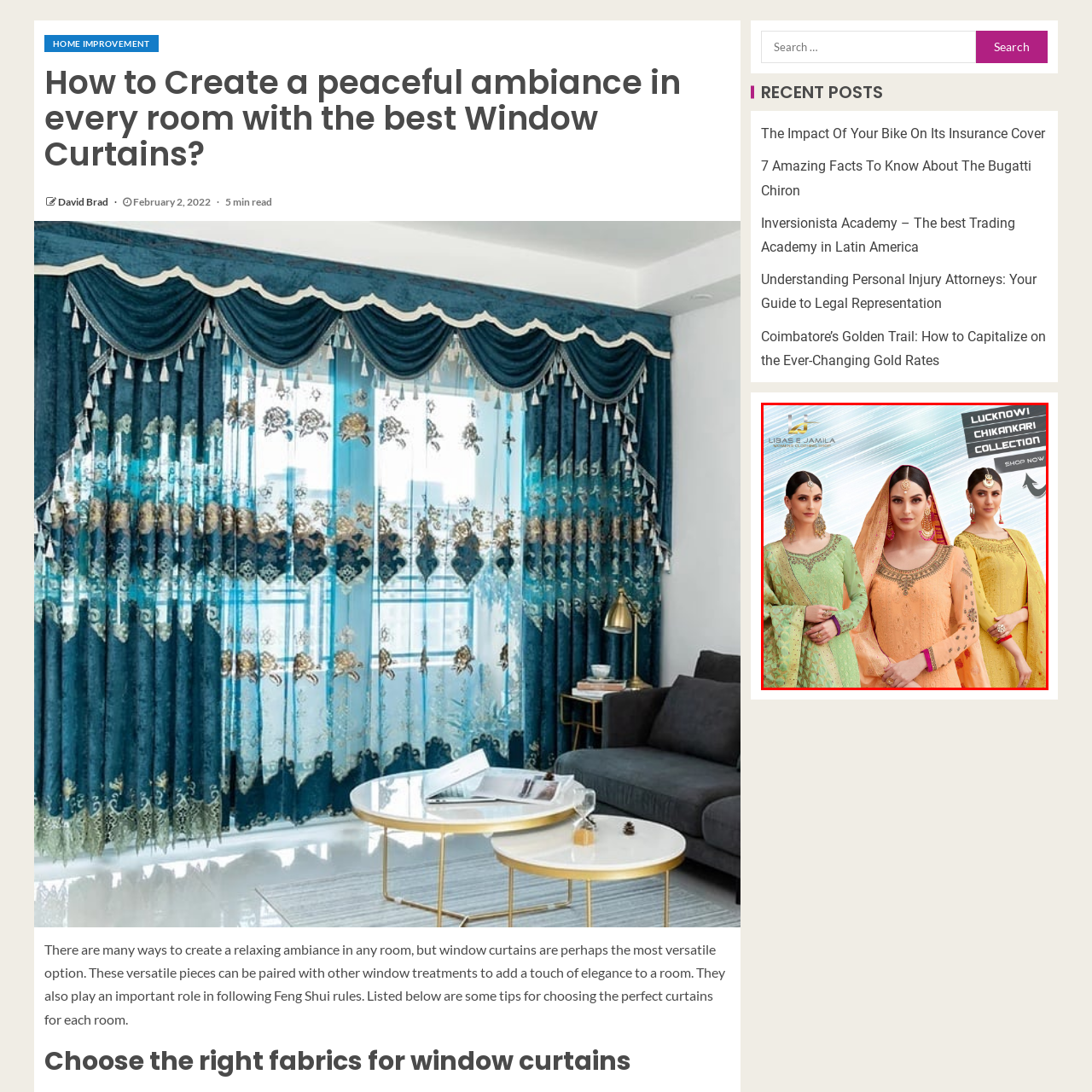What is the technique known for its delicate needlework and artistic flair?
Look closely at the area highlighted by the red bounding box and give a detailed response to the question.

The caption states that each model highlights the intricate craftsmanship associated with traditional Chikankari embroidery, a technique known for its delicate needlework and artistic flair.